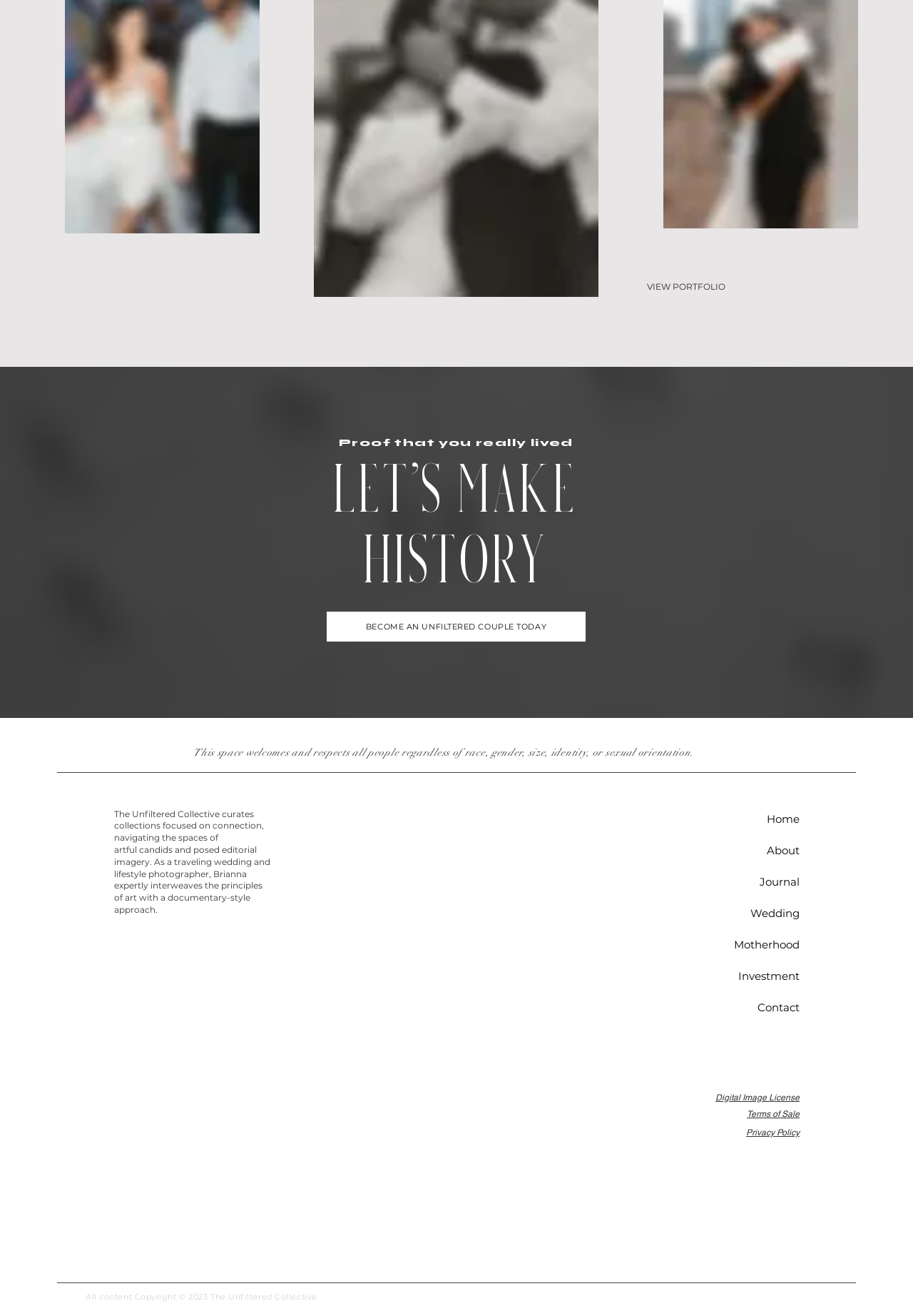Identify the bounding box coordinates of the specific part of the webpage to click to complete this instruction: "visit the second link".

None